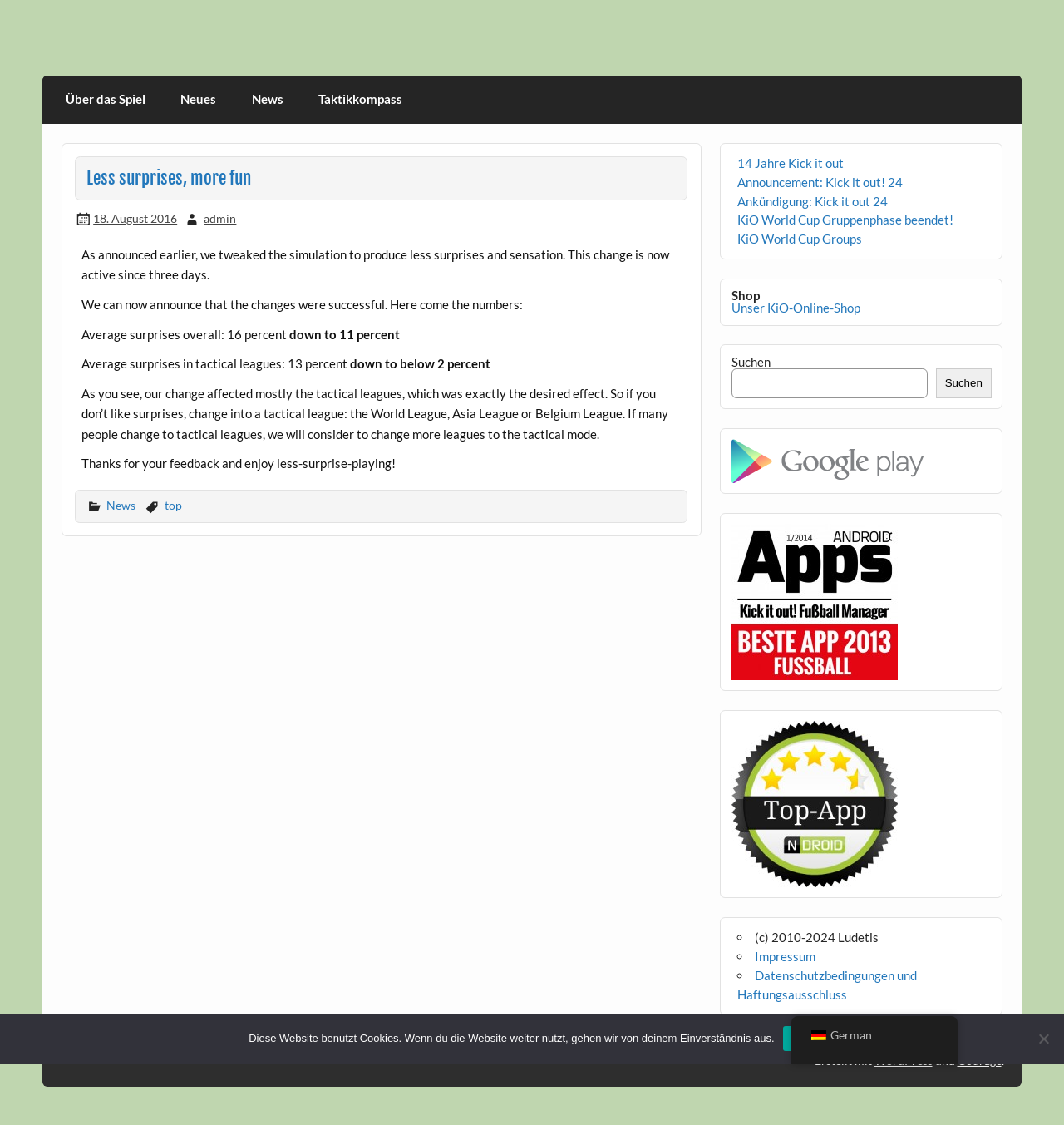Can you specify the bounding box coordinates of the area that needs to be clicked to fulfill the following instruction: "Click on the 'Über das Spiel' link"?

[0.045, 0.067, 0.153, 0.11]